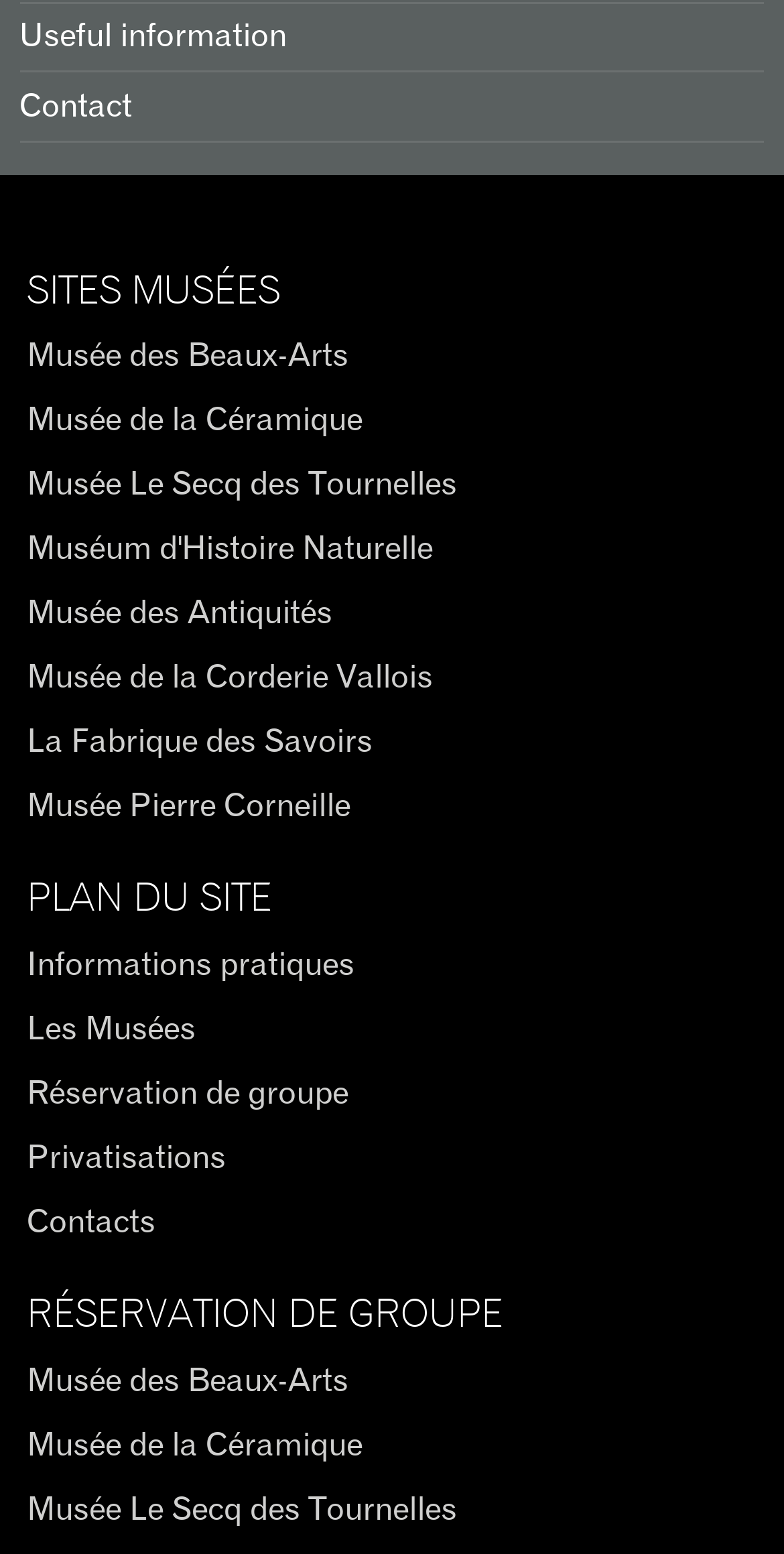What is the name of the first museum listed?
Please look at the screenshot and answer using one word or phrase.

Musée des Beaux-Arts